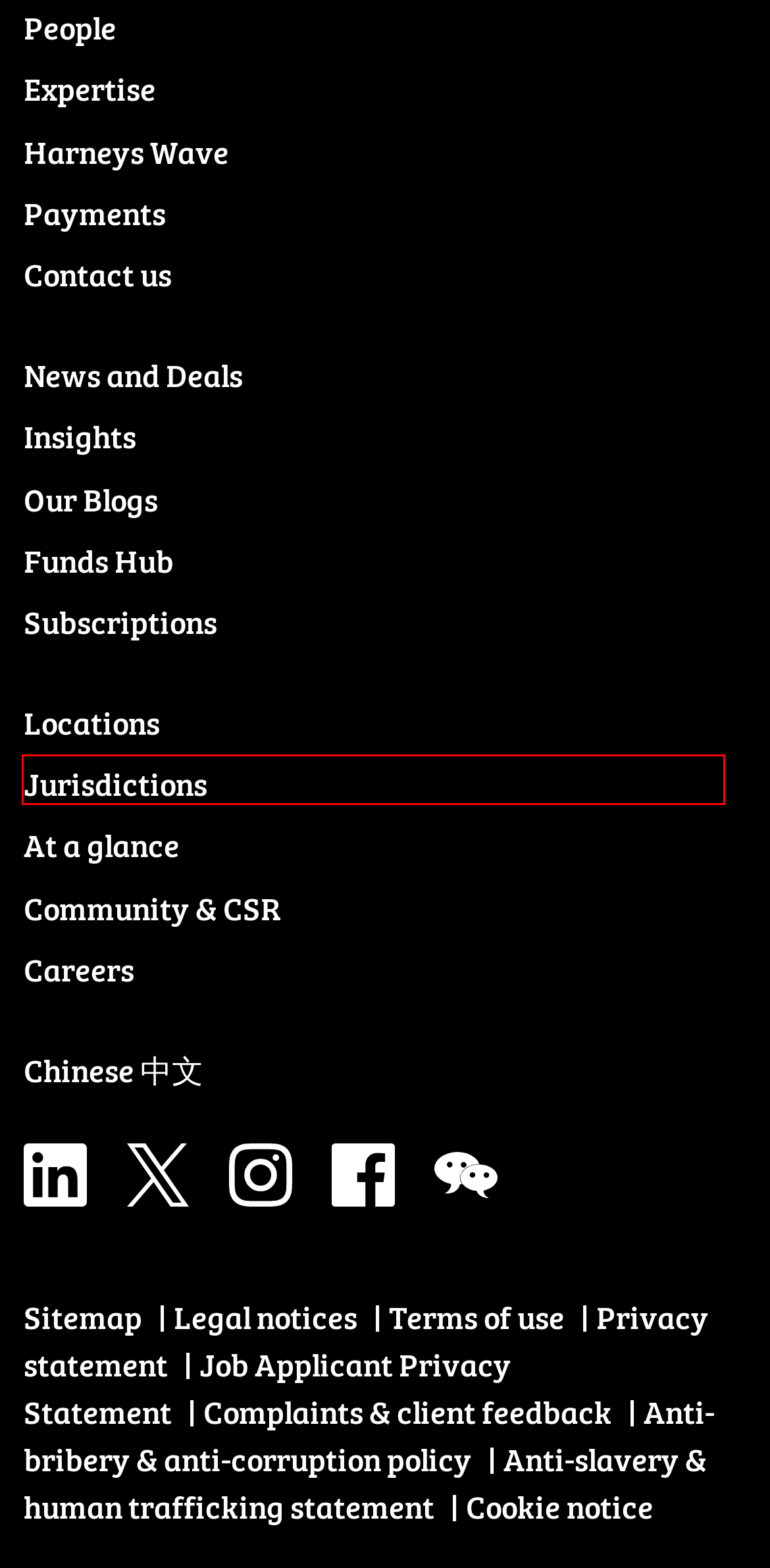You have a screenshot of a webpage with a red bounding box around an element. Select the webpage description that best matches the new webpage after clicking the element within the red bounding box. Here are the descriptions:
A. 创造机会 |全球离岸律师事务所 | Harneys
B. Our jurisdictions | Global offshore law firm | Harneys
C. Community and CSR | Global offshore law firm | Harneys
D. Privacy Statement | Global offshore law firm | Harneys
E. Complaints & Client Feedback | Global offshore law firm | Harneys
F. Anti-slavery & human trafficking statement | Global offshore law firm | Harneys
G. Our cookie notice | Global offshore law firm | Harneys
H. Our website terms of use | Global offshore law firm | Harneys

B